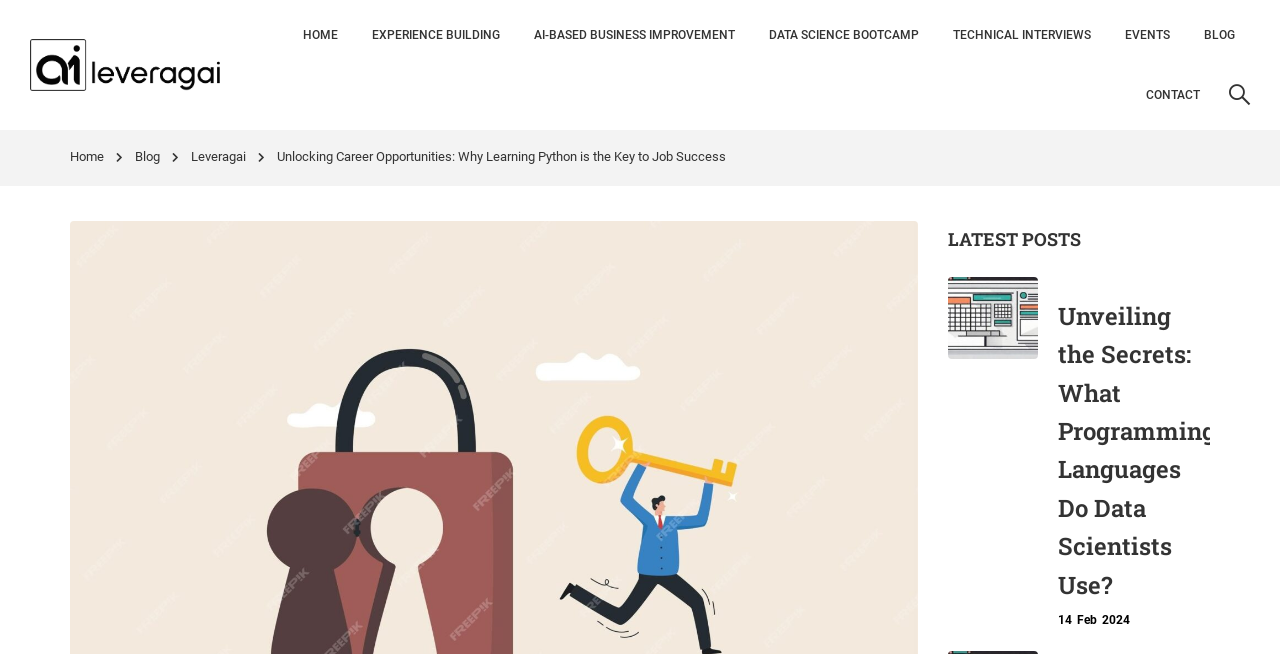Explain in detail what you observe on this webpage.

The webpage appears to be a blog or article page focused on career development and programming languages. At the top, there is a navigation menu with 8 links: "HOME", "EXPERIENCE BUILDING", "AI-BASED BUSINESS IMPROVEMENT", "DATA SCIENCE BOOTCAMP", "TECHNICAL INTERVIEWS", "EVENTS", "BLOG", and "CONTACT". Below this menu, there is a smaller navigation menu with 3 links: "Home", "Blog", and "Leveragai".

The main content of the page is an article titled "Unlocking Career Opportunities: Why Learning Python is the Key to Job Success". The article is positioned in the middle of the page, with a heading "LATEST POSTS" above it. Below the article title, there is a section with a link to another article titled "Unveiling the Secrets: What Programming Languages Do Data Scientists Use?". This section also includes the date "February 14, 2024" and appears to be a summary or preview of the article.

There are no images on the page except for the logo of "leveragai.com" at the top left corner. The overall layout is organized, with clear headings and concise text.